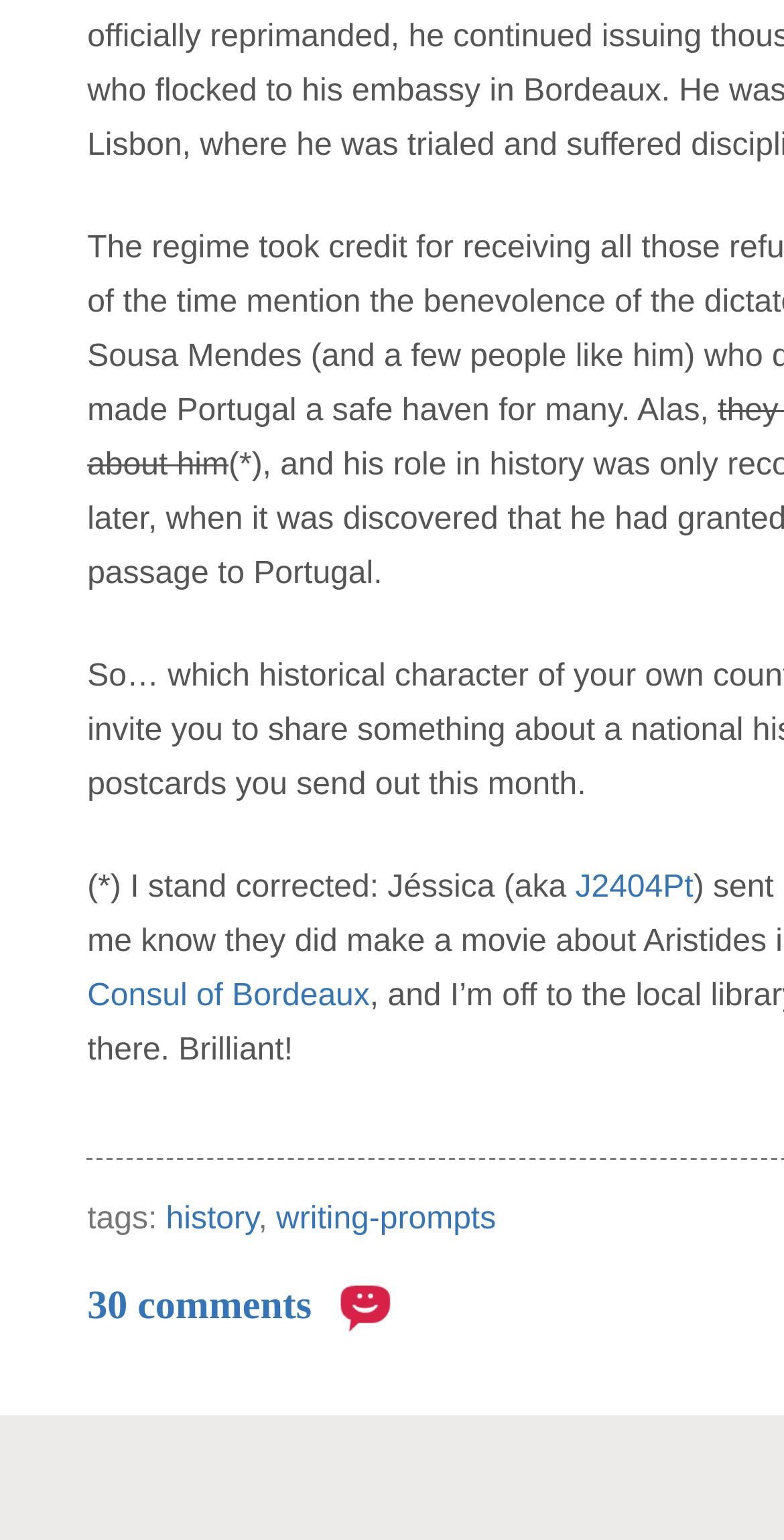What is the position of the 'Consul of Bordeaux' link?
Answer with a single word or phrase by referring to the visual content.

above the tags